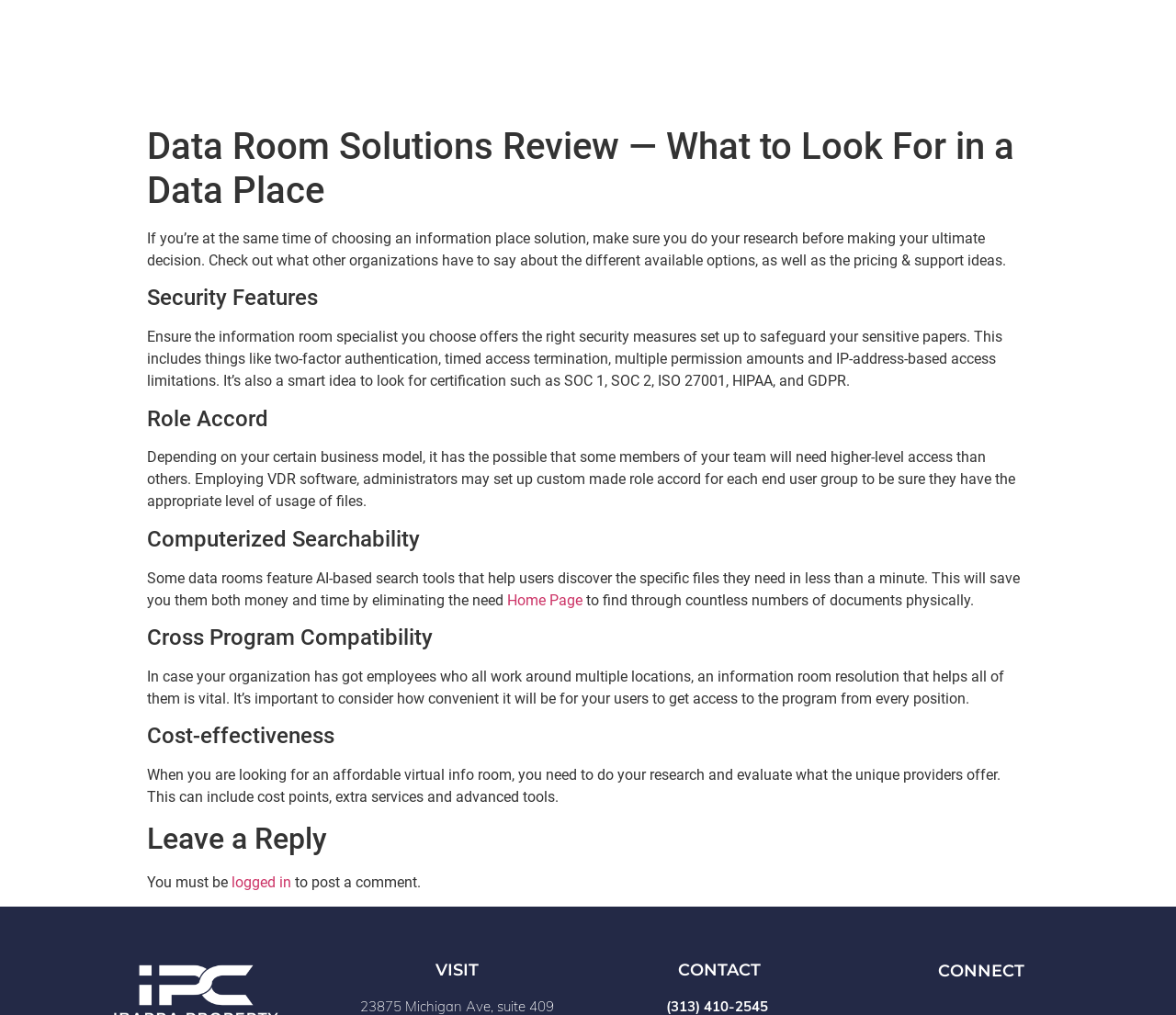What is the principal heading displayed on the webpage?

Data Room Solutions Review — What to Look For in a Data Place